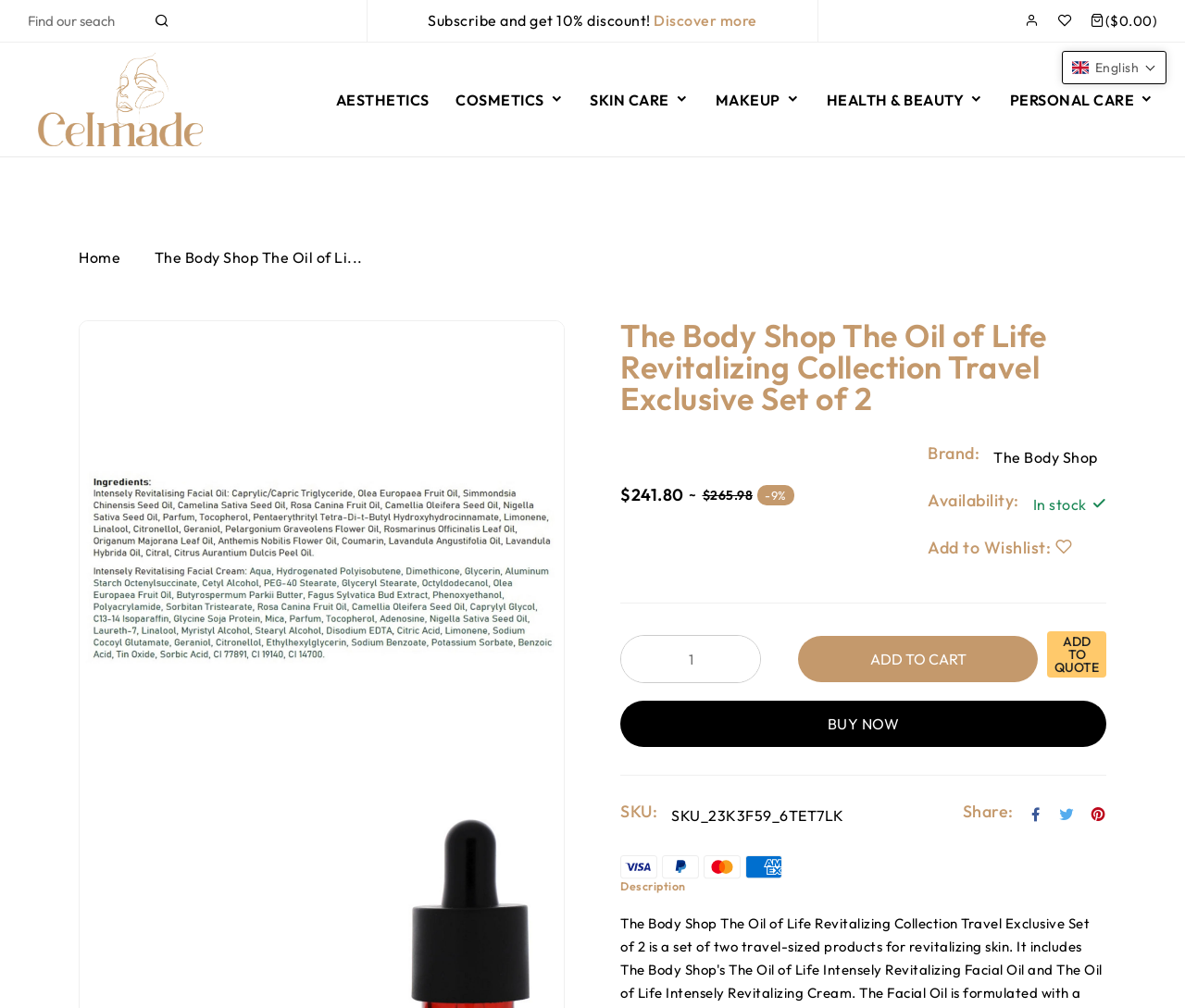Produce a meticulous description of the webpage.

This webpage appears to be a product page for "The Body Shop The Oil of Life Revitalizing Collection Travel Exclusive Set of 2" on an e-commerce website. At the top, there is a search bar with a magnifying glass icon and a "Subscribe and get 10% discount!" notification. Below this, there are several links to different categories, including "AESTHETICS", "COSMETICS", "SKIN CARE", "MAKEUP", "HEALTH & BEAUTY", and "PERSONAL CARE".

On the left side, there is a navigation menu with links to "Home" and other pages. Below this, there is a large image of the product, which is a set of two travel-sized products for revitalizing skin. The product name and description are displayed prominently above the image.

To the right of the image, there is a section with product details, including the price ($241.80), brand (The Body Shop), and availability (In stock). There are also buttons to "ADD TO CART", "ADD TO QUOTE", and "BUY NOW". Below this, there is a section with the product's SKU number and sharing options.

At the bottom of the page, there are links to payment methods, including Visa, PayPal, Mastercard, and American Express, each represented by their respective logos. Finally, there is a "Description" heading, which likely leads to a detailed product description.